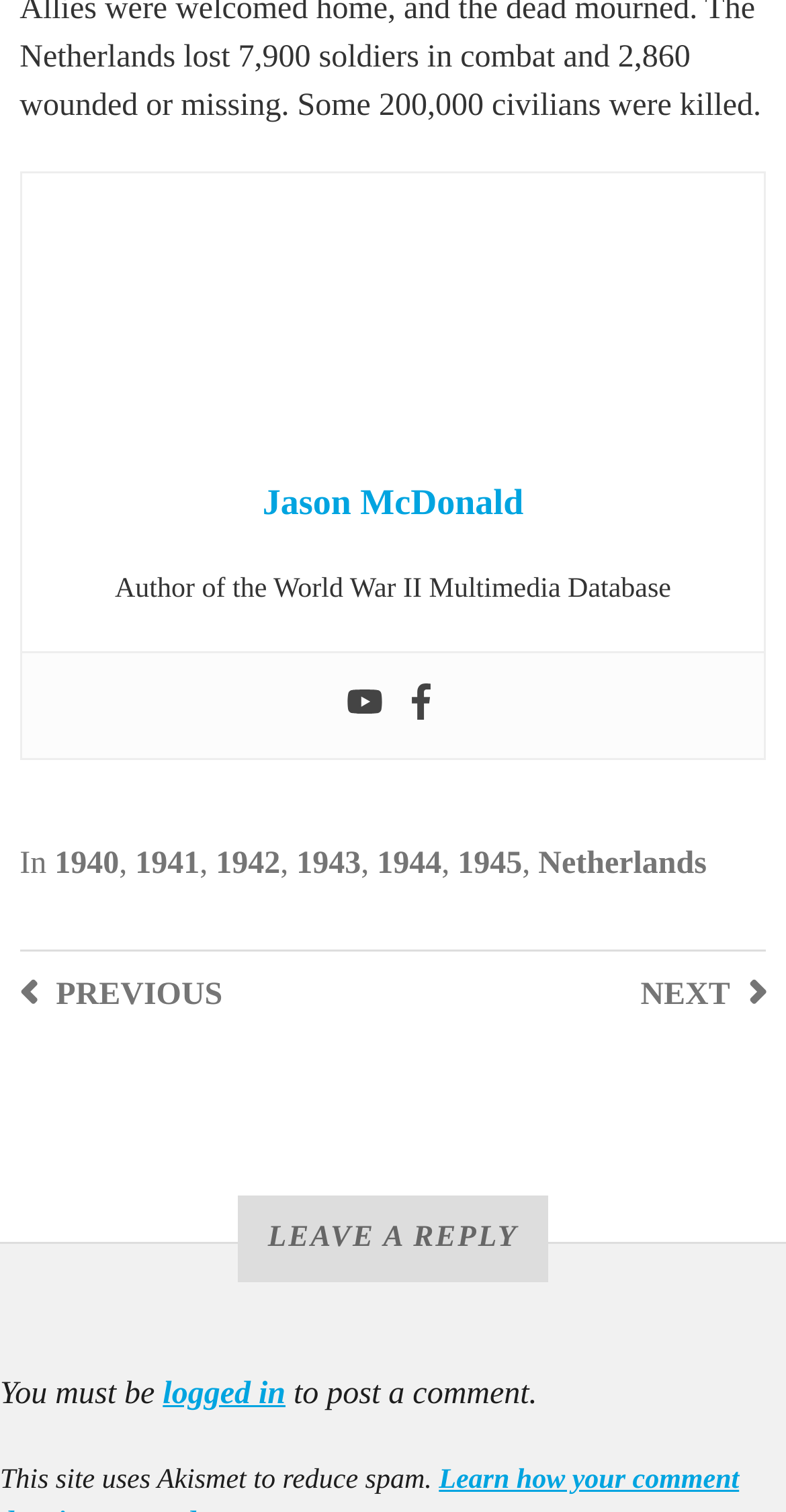Answer in one word or a short phrase: 
What is required to post a comment?

Logged in